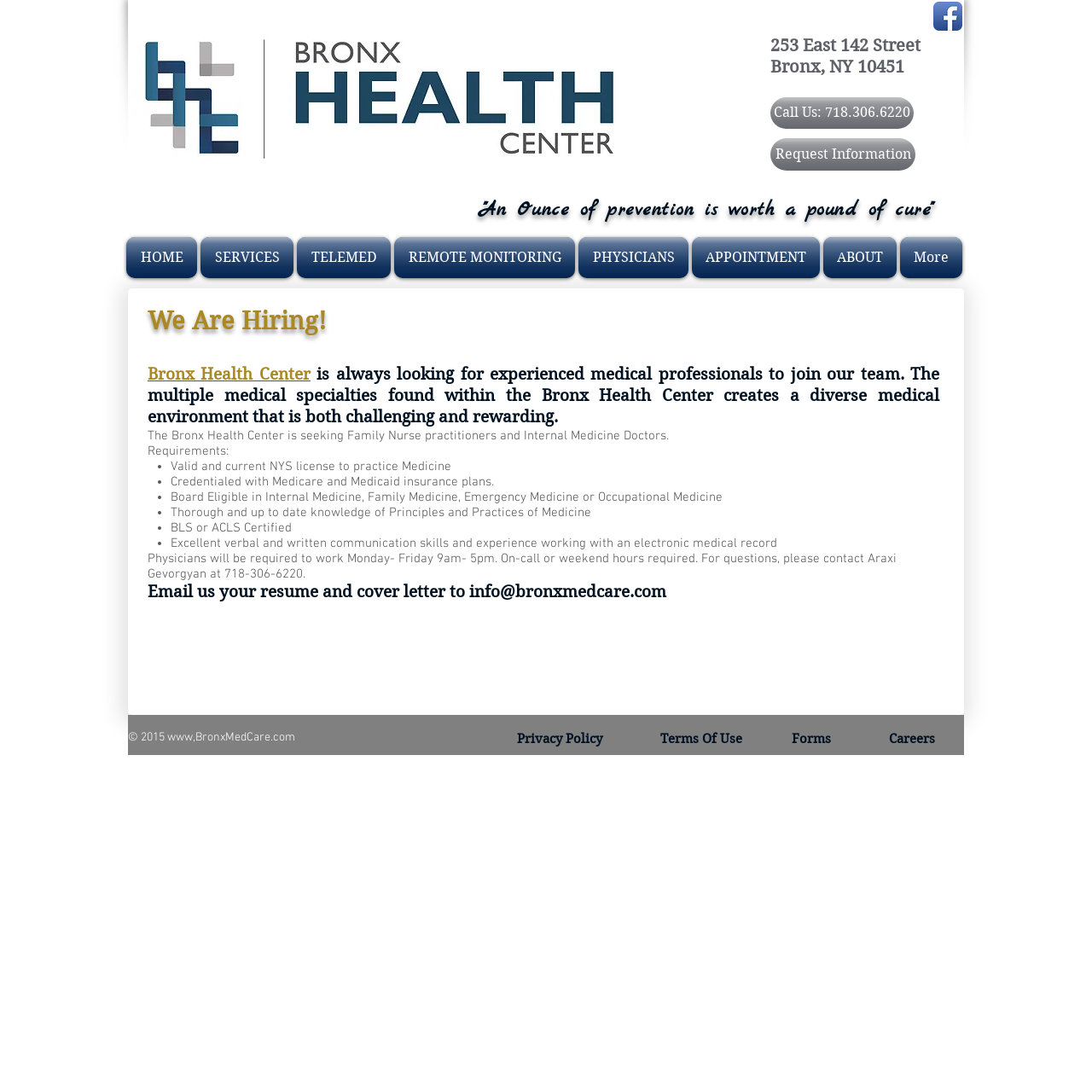Can you give a comprehensive explanation to the question given the content of the image?
What is the requirement for physicians to work?

I found the requirement by looking at the static text that mentions the working hours for physicians on the webpage.